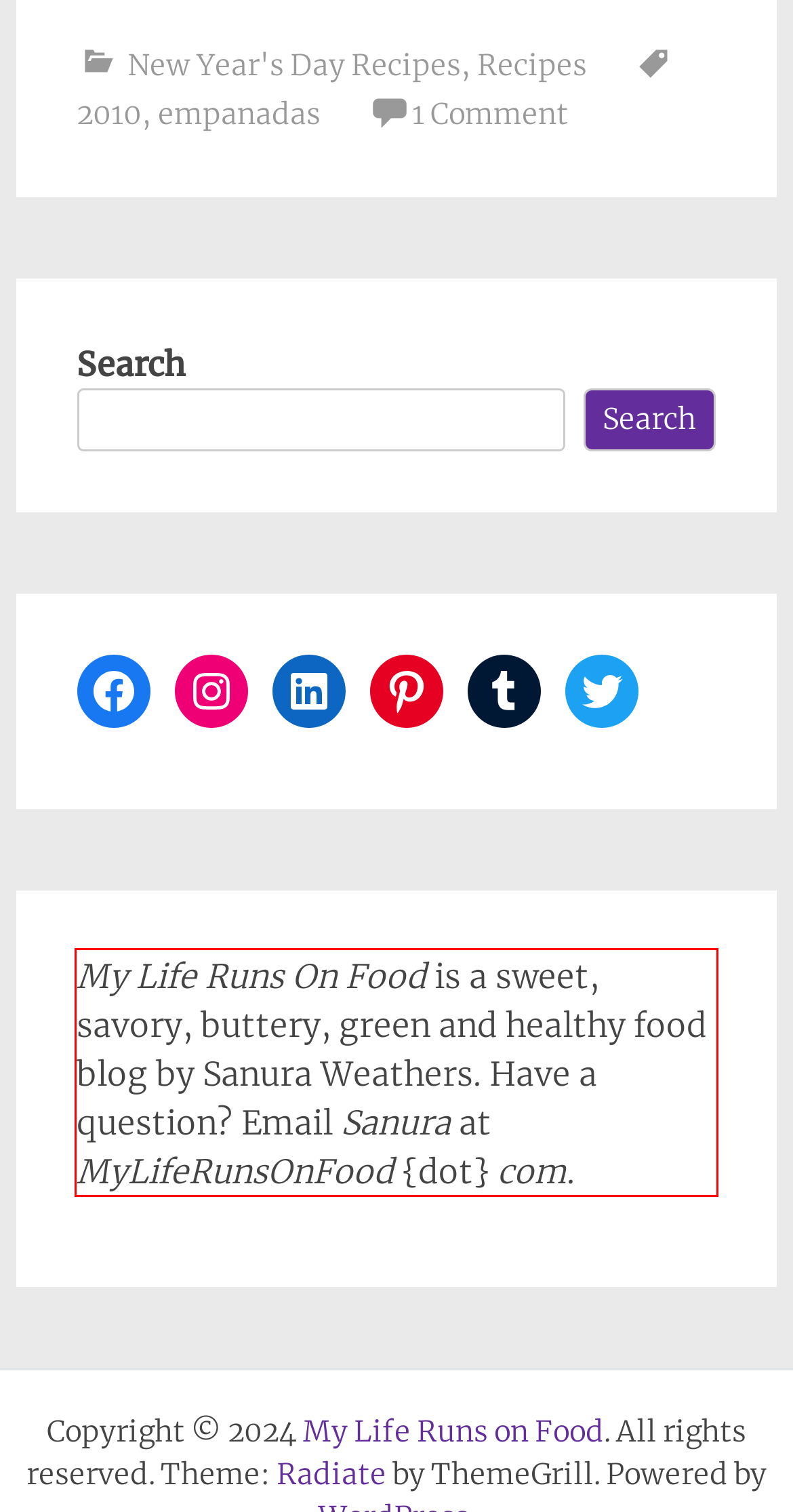Examine the screenshot of the webpage, locate the red bounding box, and generate the text contained within it.

My Life Runs On Food is a sweet, savory, buttery, green and healthy food blog by Sanura Weathers. Have a question? Email Sanura at MyLifeRunsOnFood {dot} com.